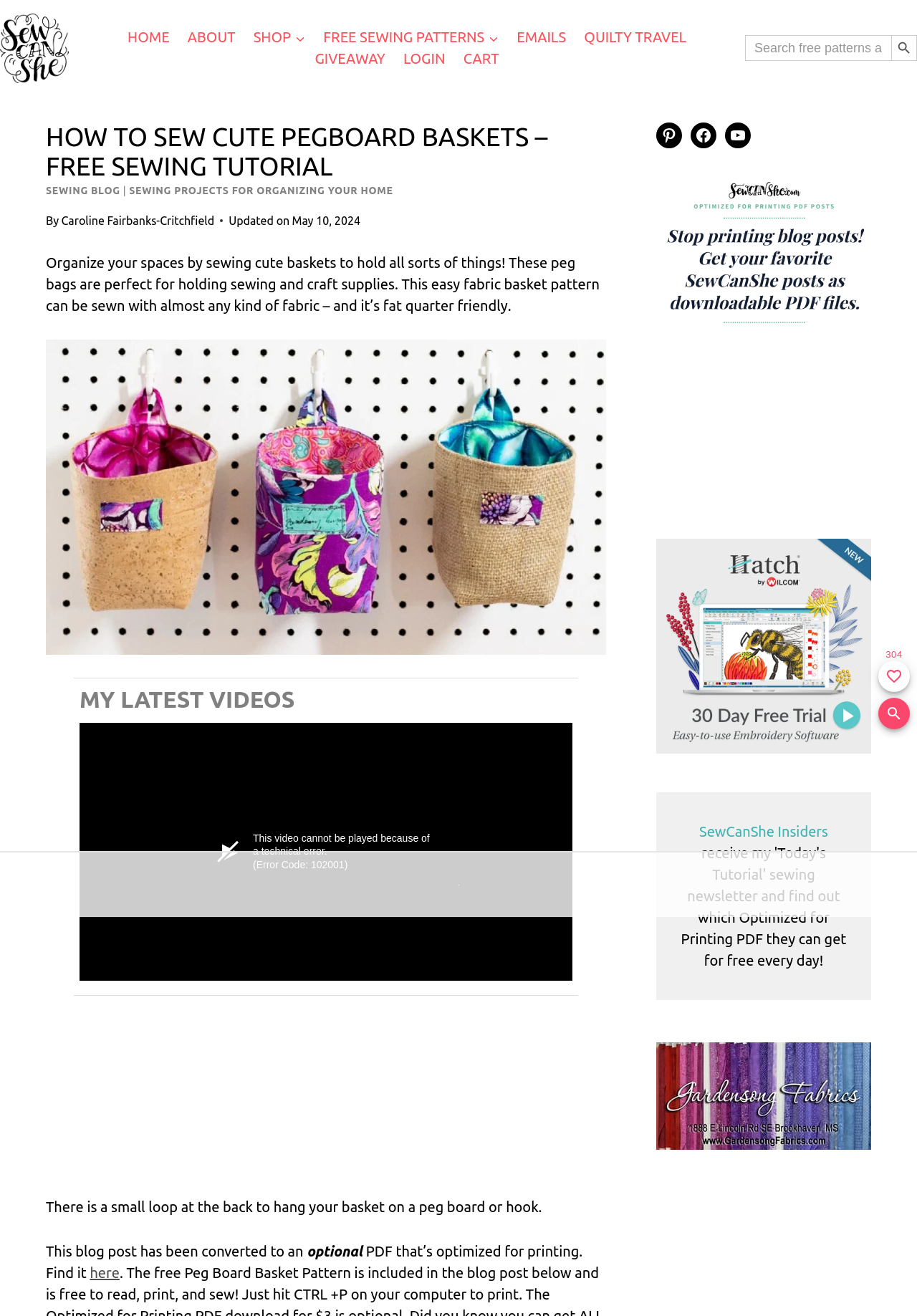Determine the bounding box coordinates of the clickable area required to perform the following instruction: "Search for something". The coordinates should be represented as four float numbers between 0 and 1: [left, top, right, bottom].

[0.812, 0.027, 0.972, 0.047]